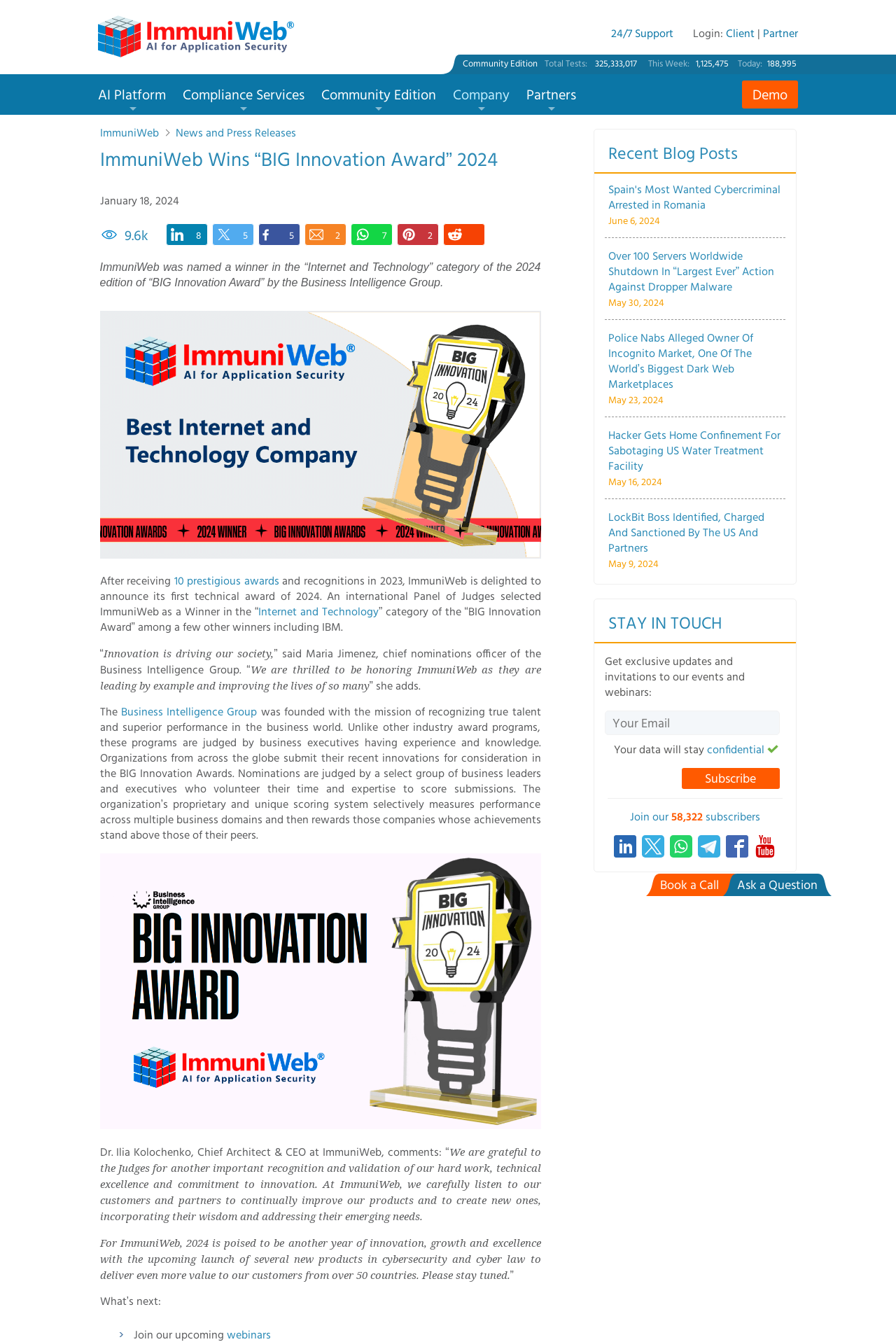Locate the bounding box coordinates of the area that needs to be clicked to fulfill the following instruction: "Follow ImmuniWeb on LinkedIn". The coordinates should be in the format of four float numbers between 0 and 1, namely [left, top, right, bottom].

[0.685, 0.622, 0.71, 0.639]